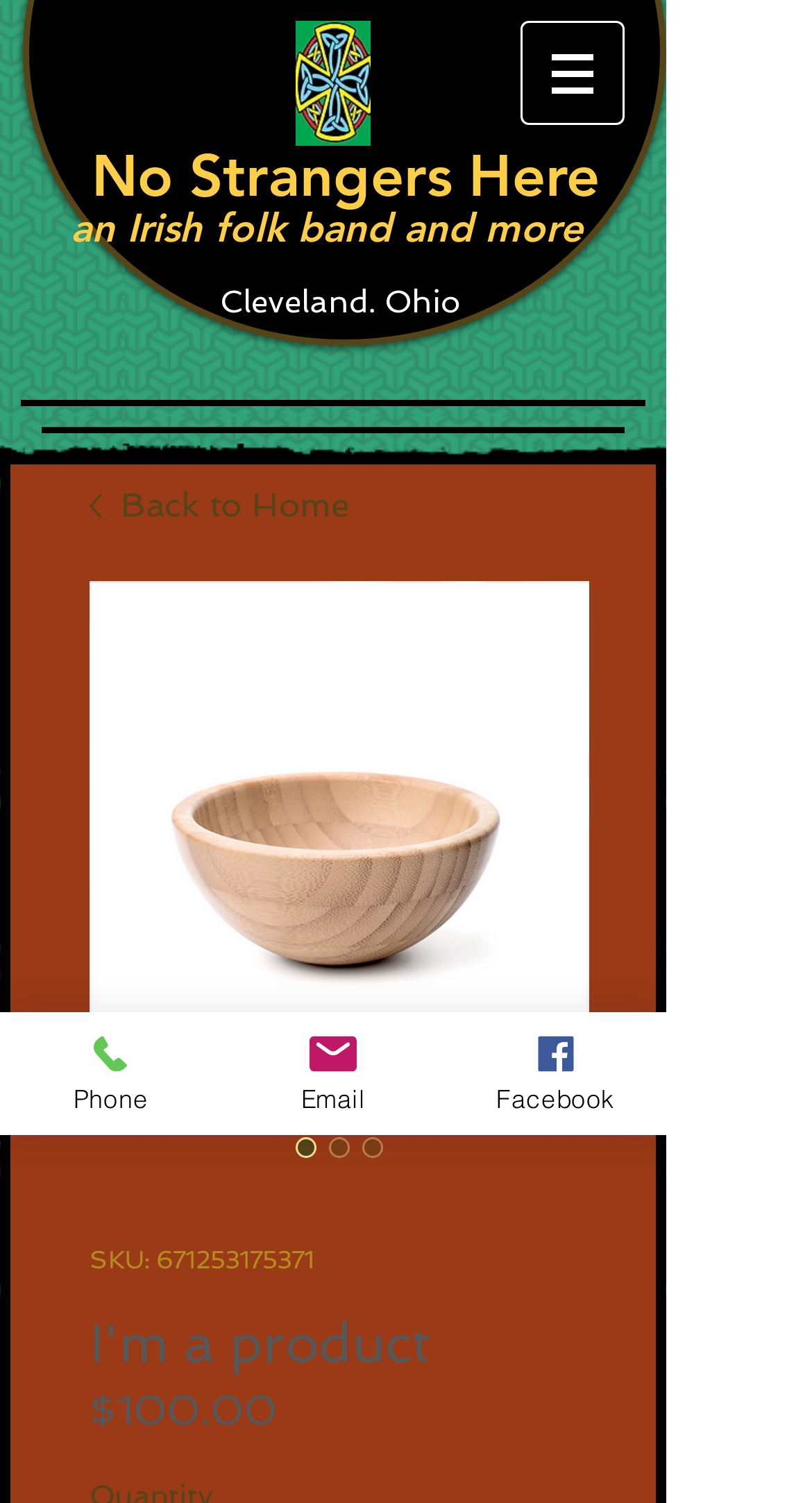What is the location mentioned on the page?
Analyze the image and deliver a detailed answer to the question.

I found the answer by looking at the StaticText element with the text 'Cleveland. Ohio' which is located above the navigation element 'Site' and has a bounding box of [0.271, 0.189, 0.576, 0.214].